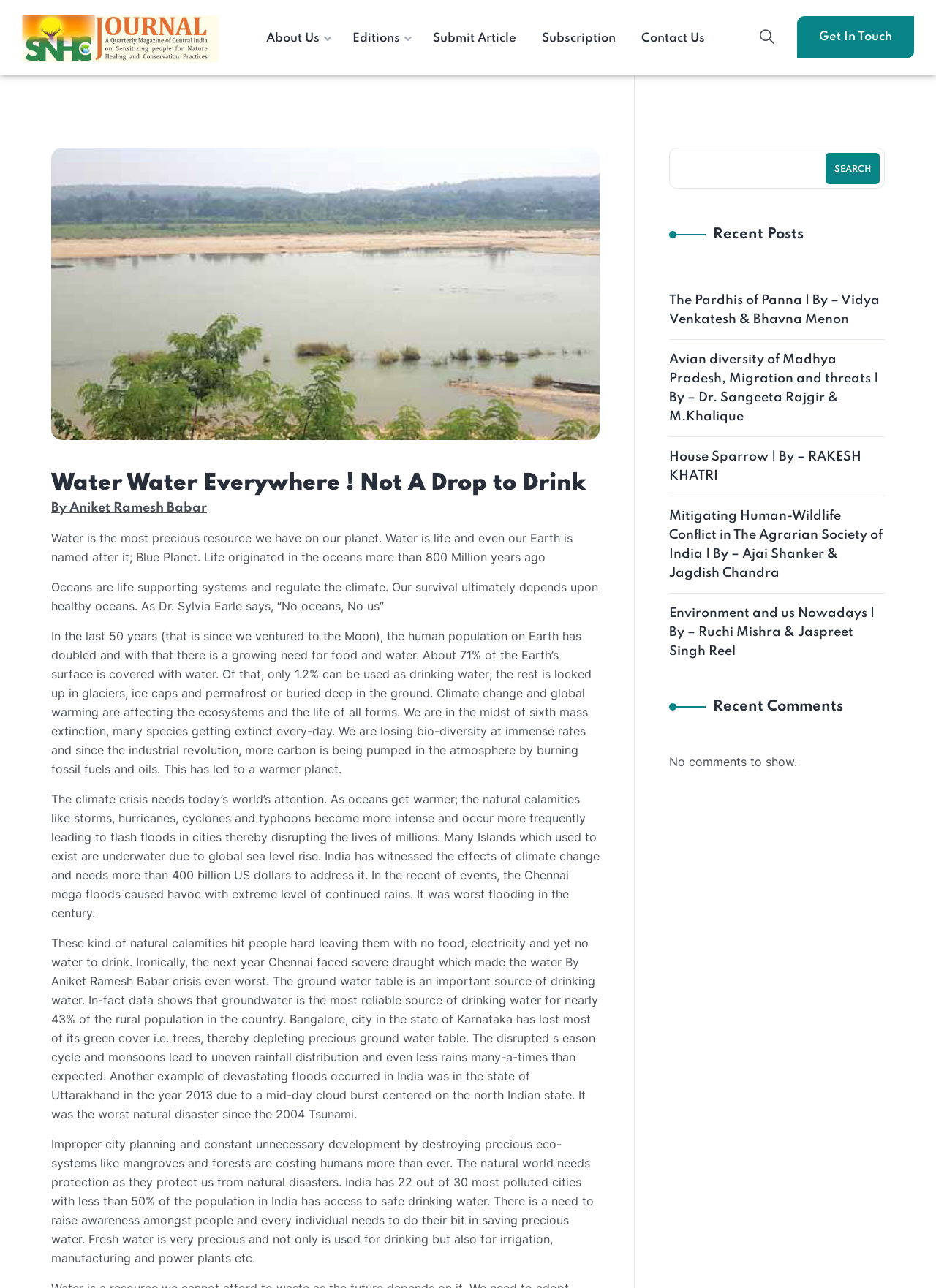Identify the bounding box coordinates of the clickable region required to complete the instruction: "Read the 'Water Water Everywhere! Not A Drop to Drink' article". The coordinates should be given as four float numbers within the range of 0 and 1, i.e., [left, top, right, bottom].

[0.055, 0.365, 0.641, 0.386]